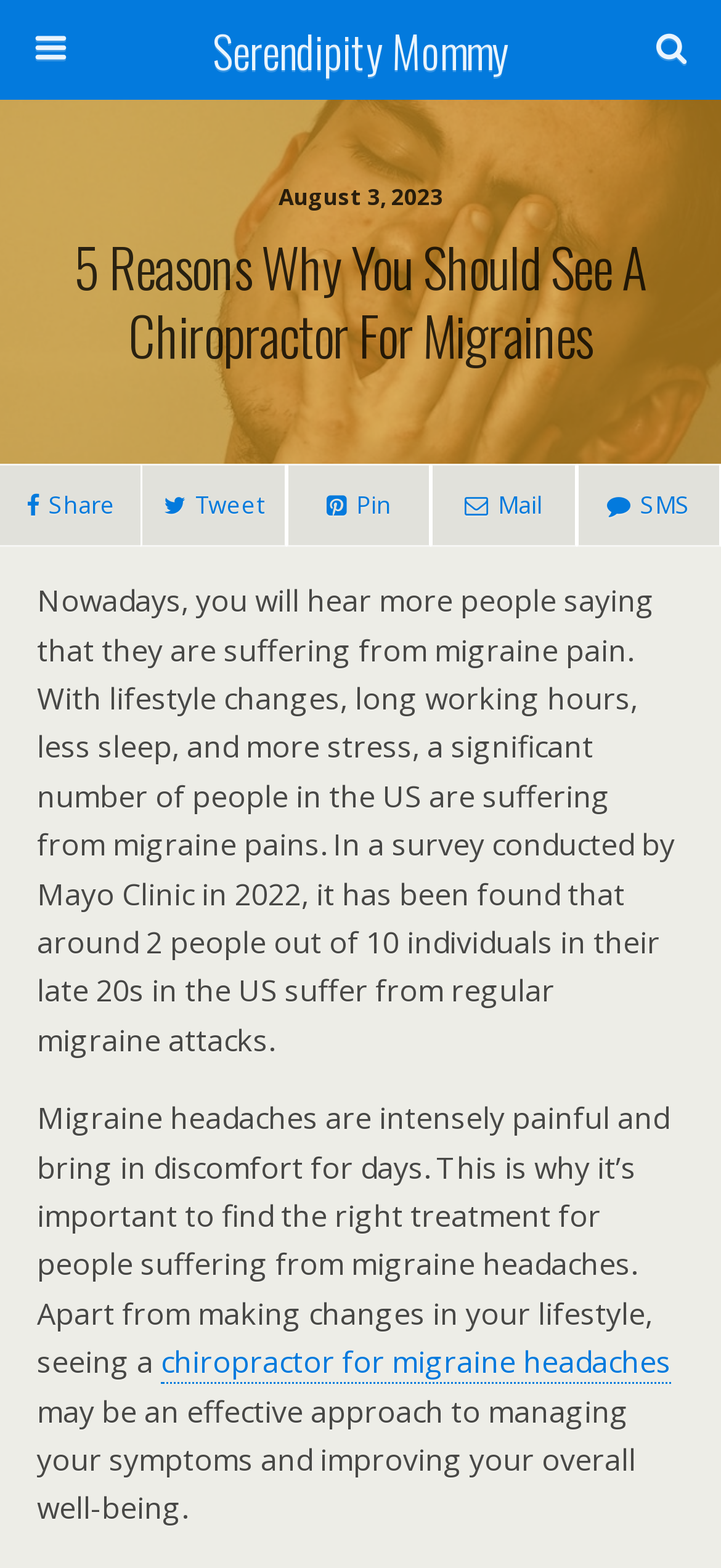Identify the bounding box coordinates of the area you need to click to perform the following instruction: "Read about chiropractor for migraine headaches".

[0.223, 0.856, 0.931, 0.883]